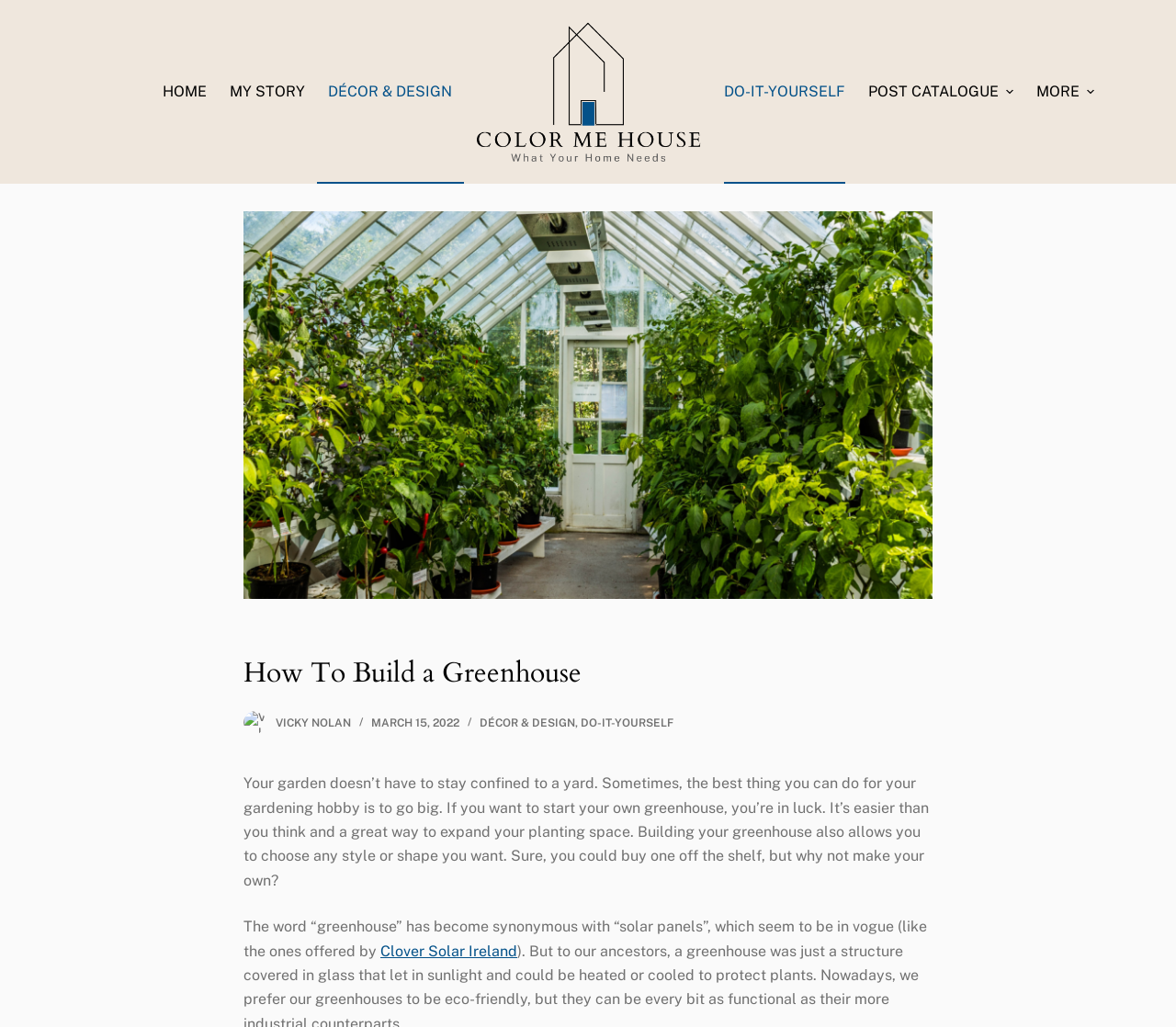Locate the bounding box coordinates of the area that needs to be clicked to fulfill the following instruction: "Click on the 'Vicky Nolan' link". The coordinates should be in the format of four float numbers between 0 and 1, namely [left, top, right, bottom].

[0.207, 0.692, 0.227, 0.715]